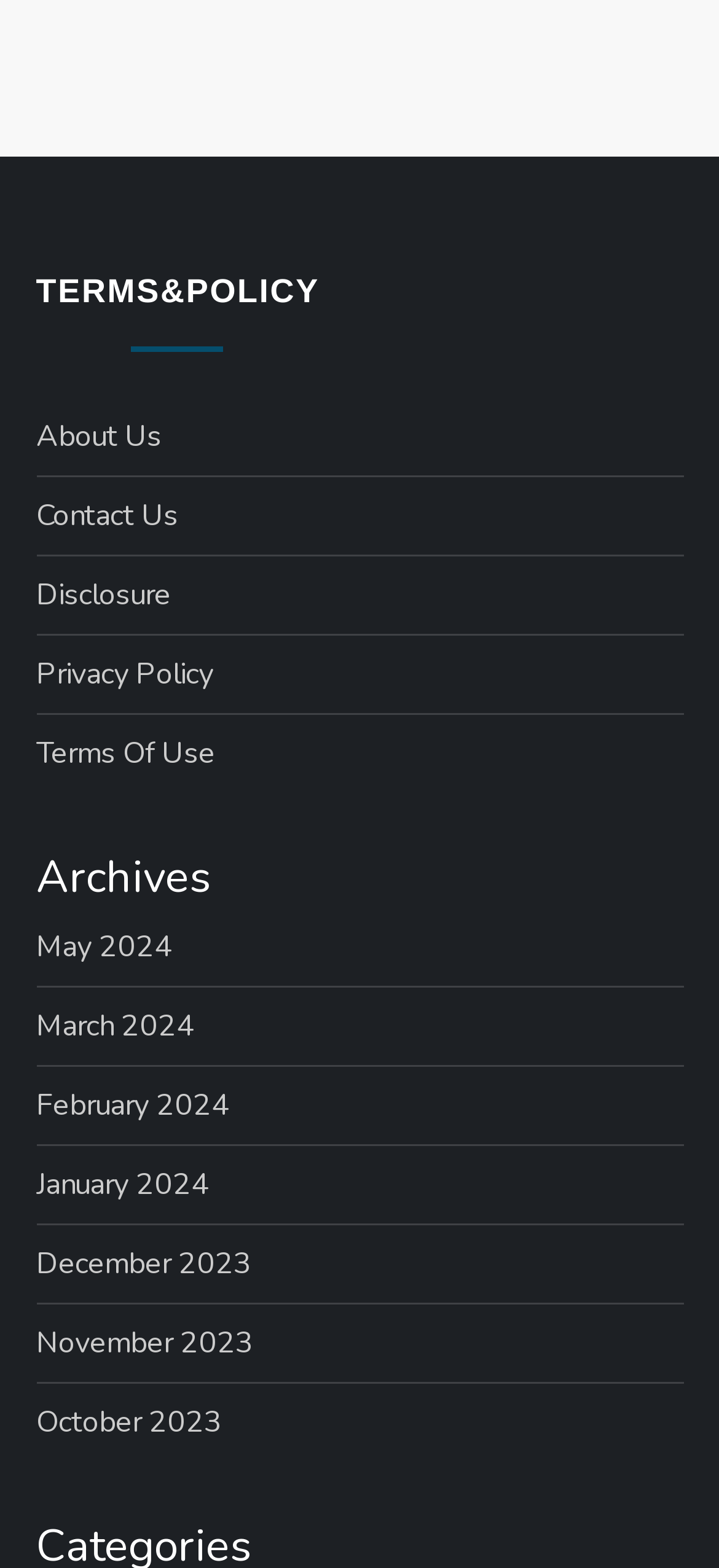How many headings are on the webpage?
Using the picture, provide a one-word or short phrase answer.

2